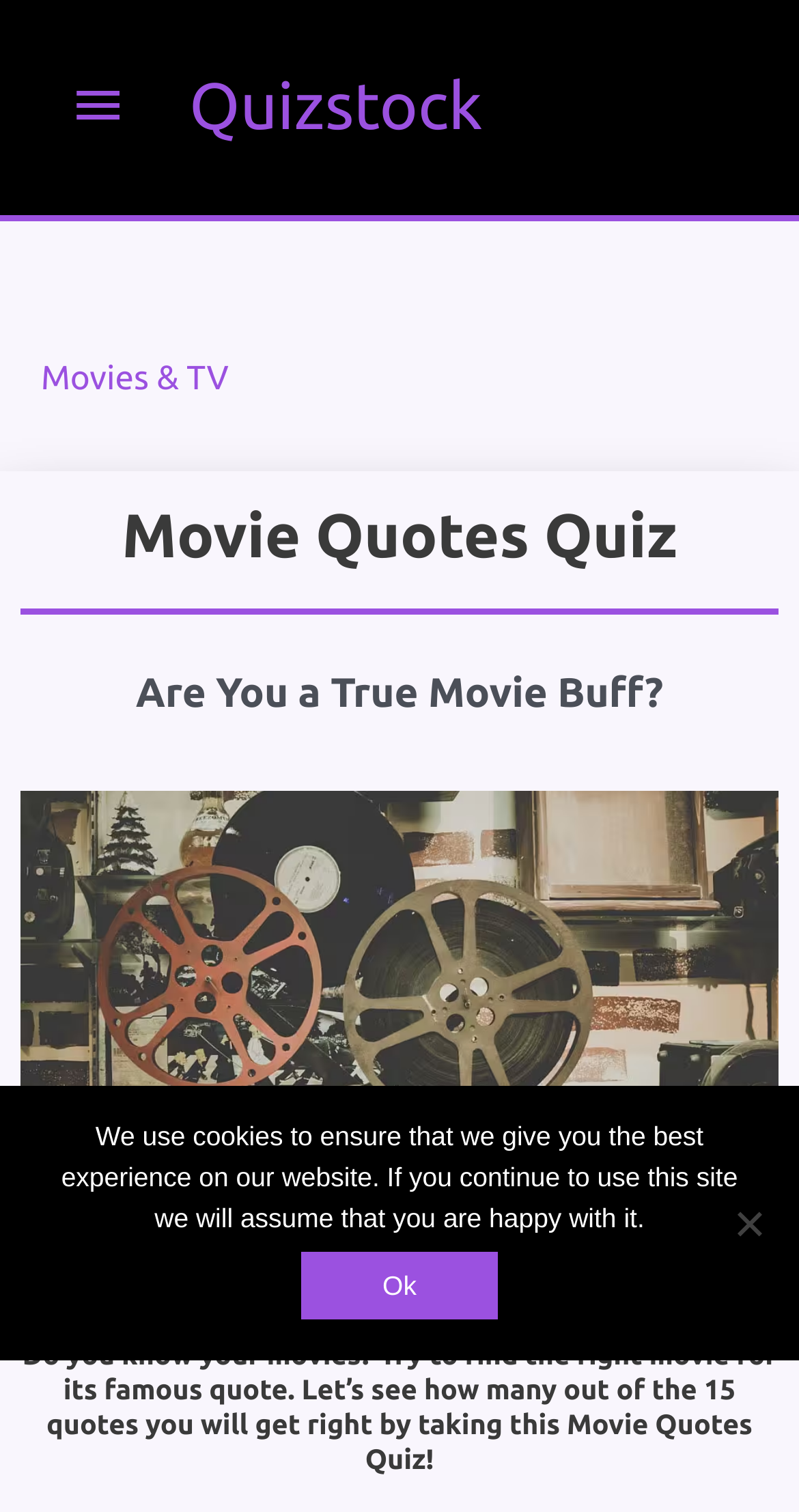Using details from the image, please answer the following question comprehensively:
What is the theme of the image on the webpage?

The image on the webpage is related to movie quotes, as it is part of the 'Movie Quotes Quiz' and has a caption 'Movie Quotes Quiz'.